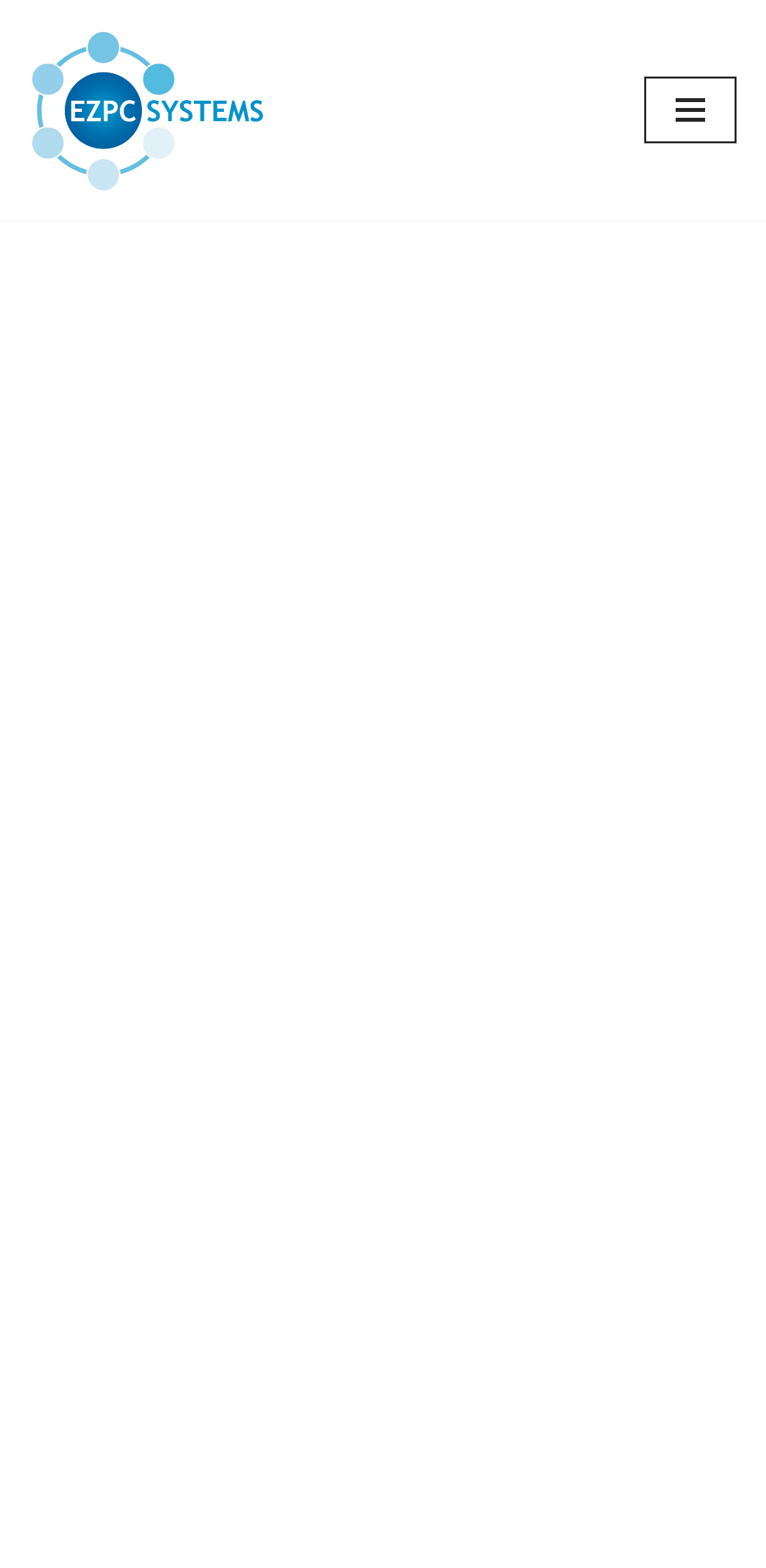Locate and provide the bounding box coordinates for the HTML element that matches this description: "Navigation Menu".

[0.841, 0.049, 0.962, 0.092]